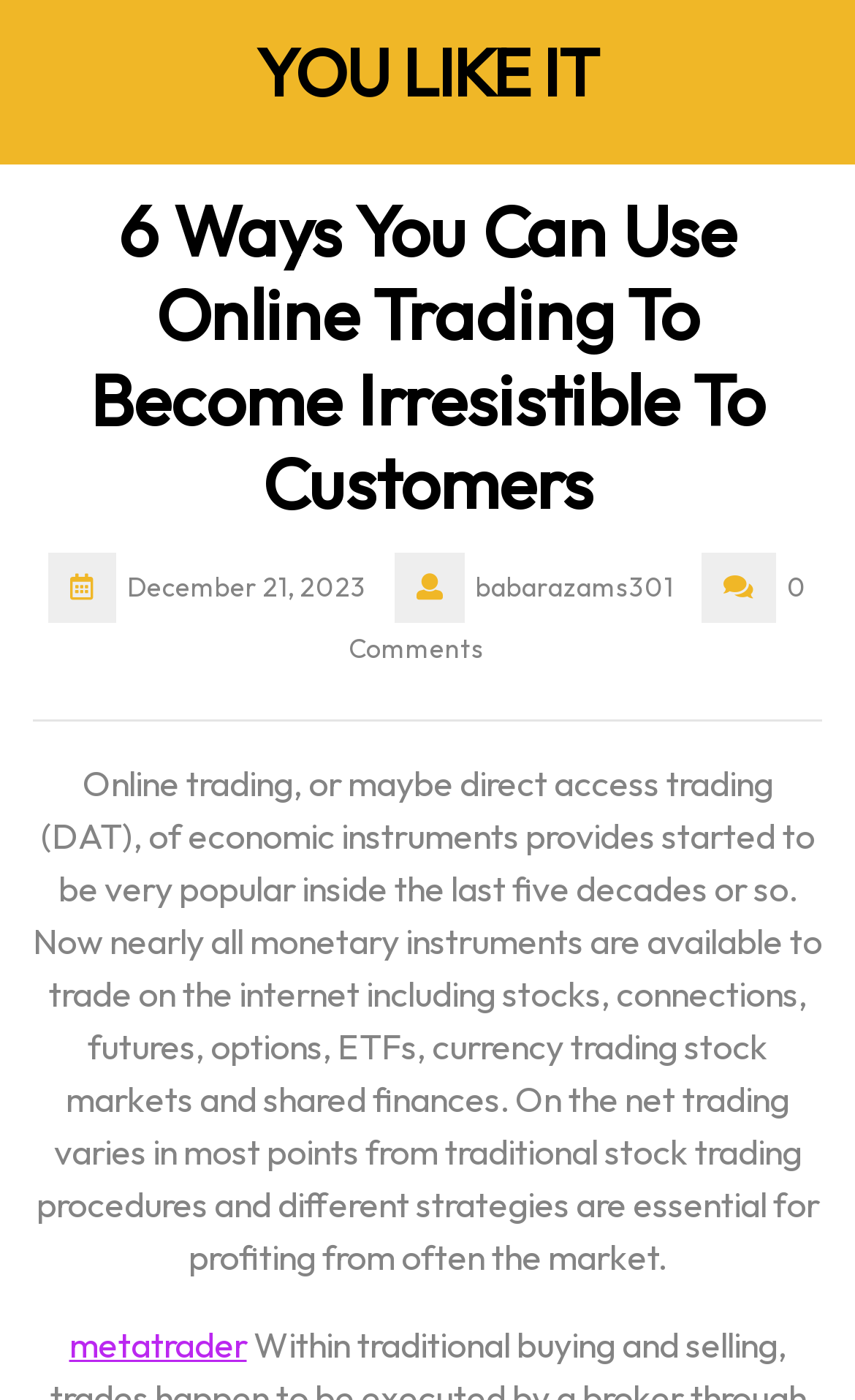Provide the bounding box coordinates of the HTML element described by the text: "YOU LIKE IT".

[0.299, 0.022, 0.701, 0.081]